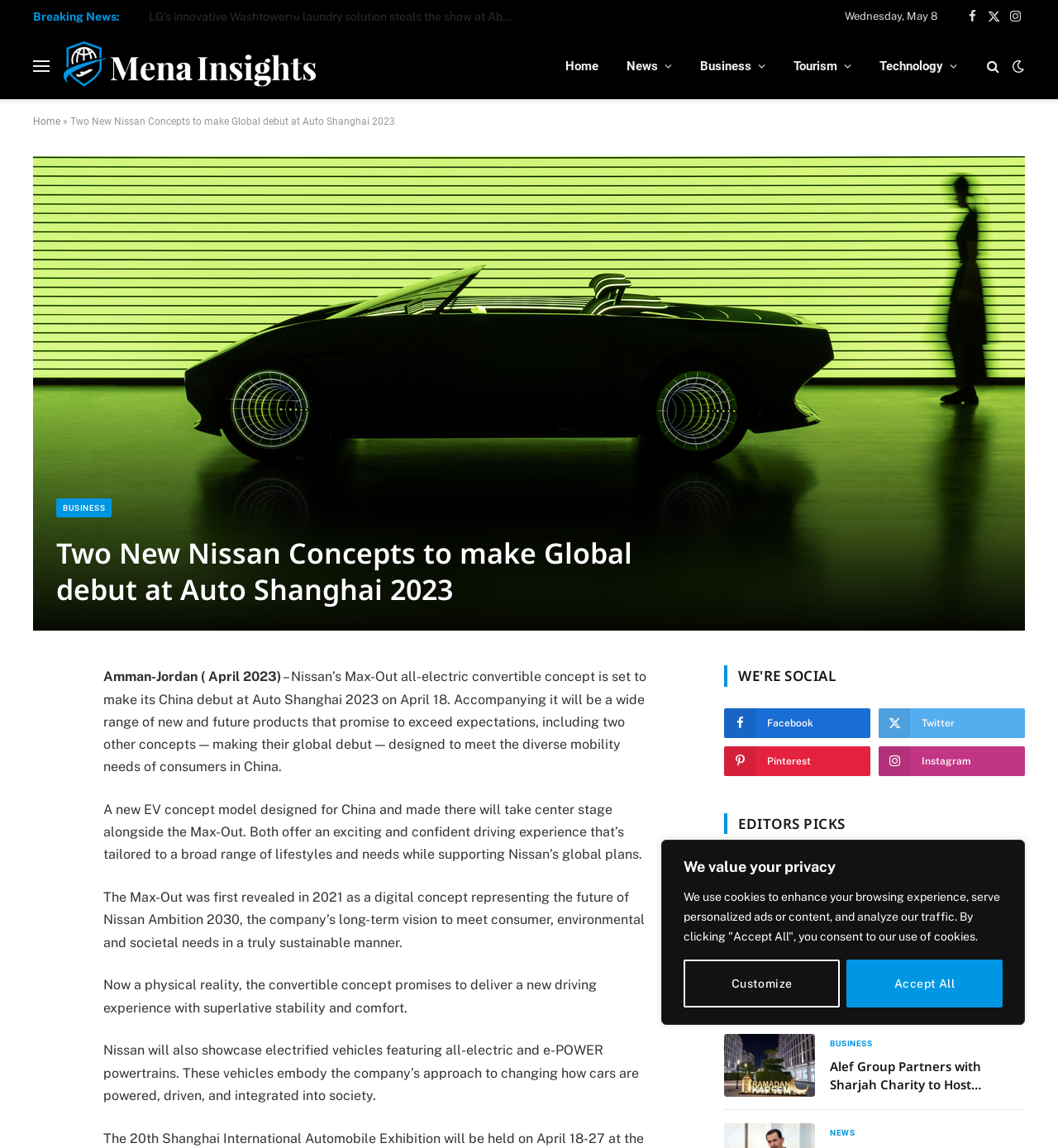Given the description "parent_node: Home title="Search"", provide the bounding box coordinates of the corresponding UI element.

[0.93, 0.041, 0.948, 0.074]